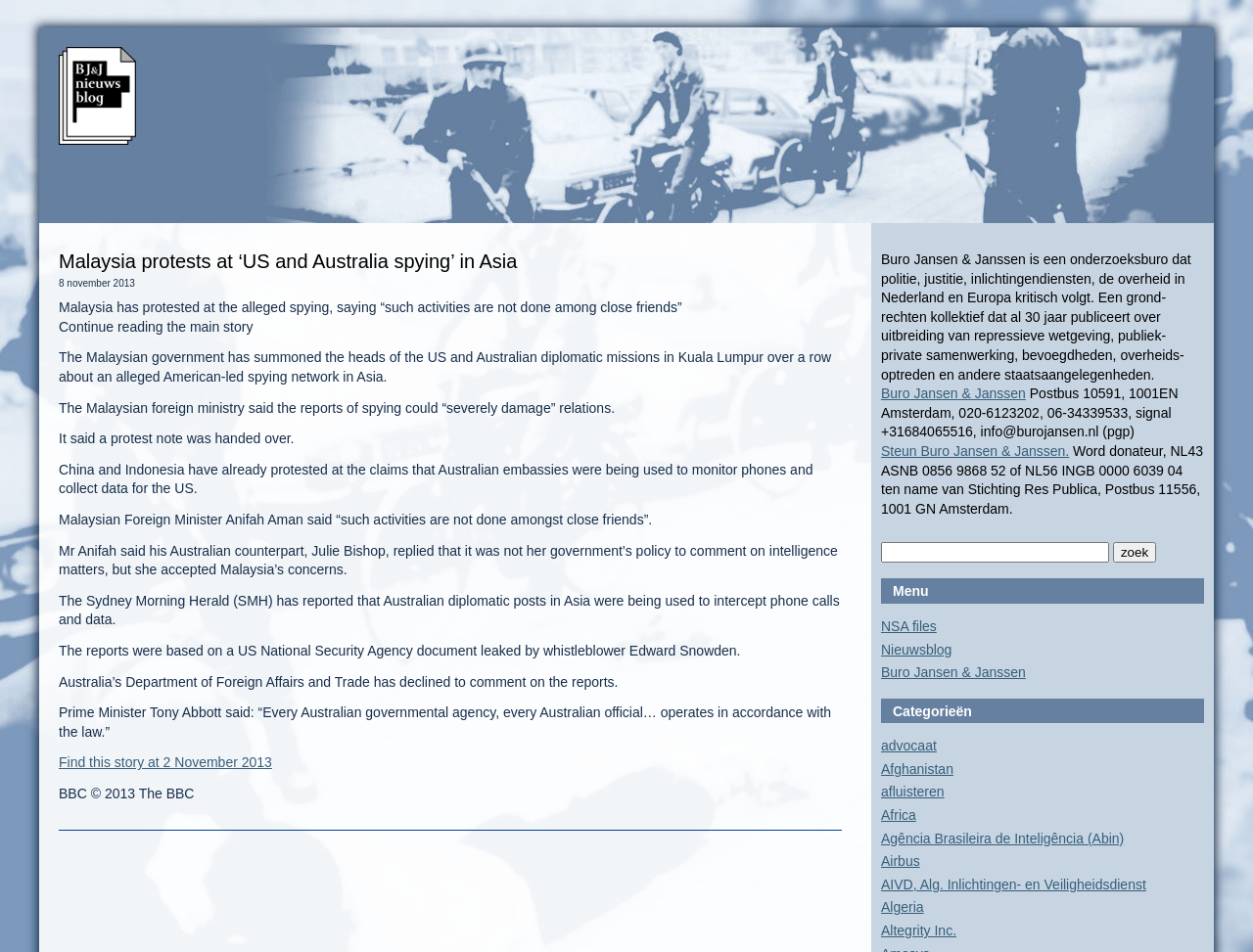Provide the bounding box coordinates for the area that should be clicked to complete the instruction: "Enter text in the search box".

[0.703, 0.57, 0.885, 0.591]